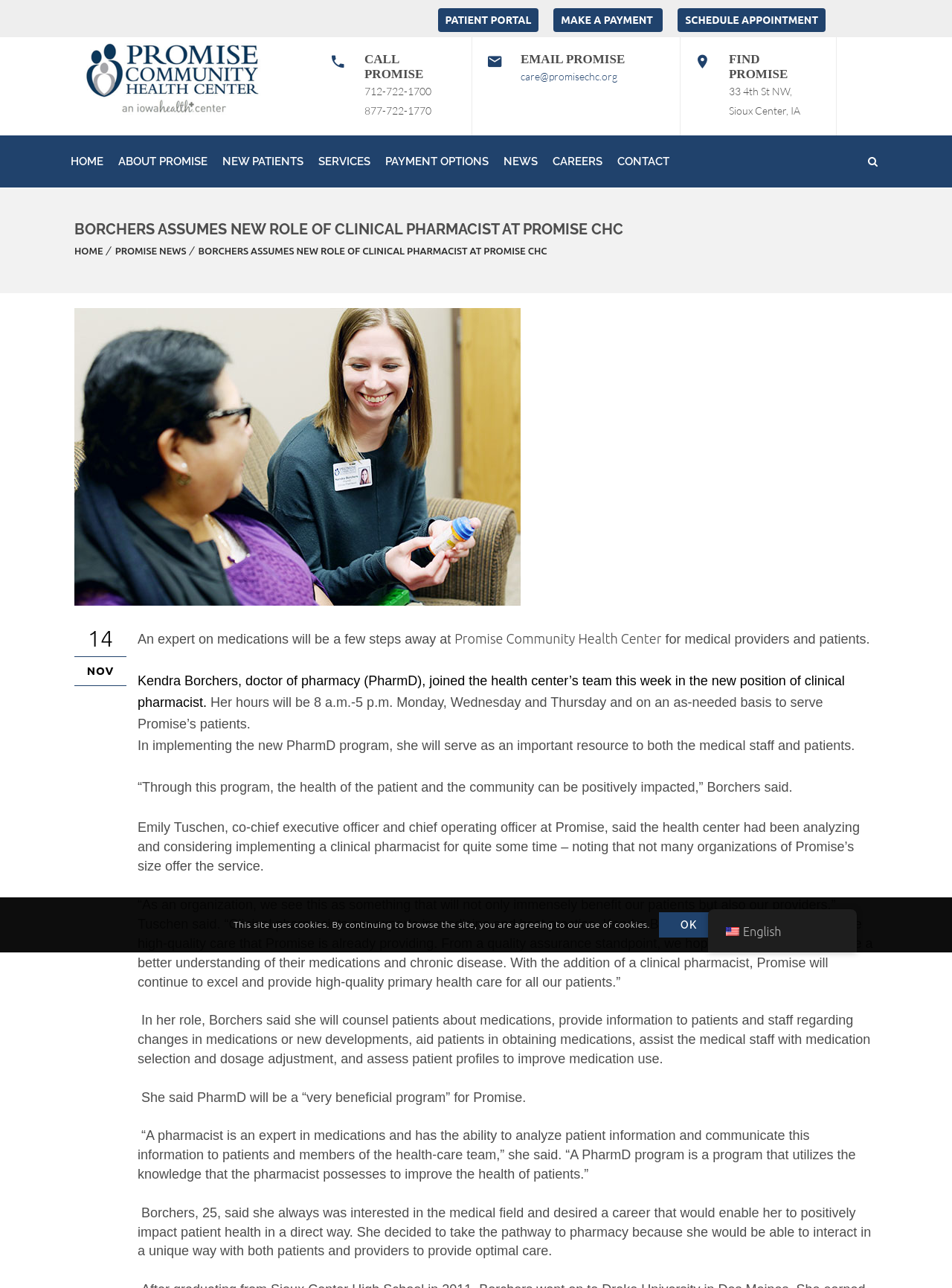What is the name of the co-chief executive officer and chief operating officer at Promise?
Give a comprehensive and detailed explanation for the question.

I found this information by reading the article, which quotes Emily Tuschen, co-chief executive officer and chief operating officer at Promise.